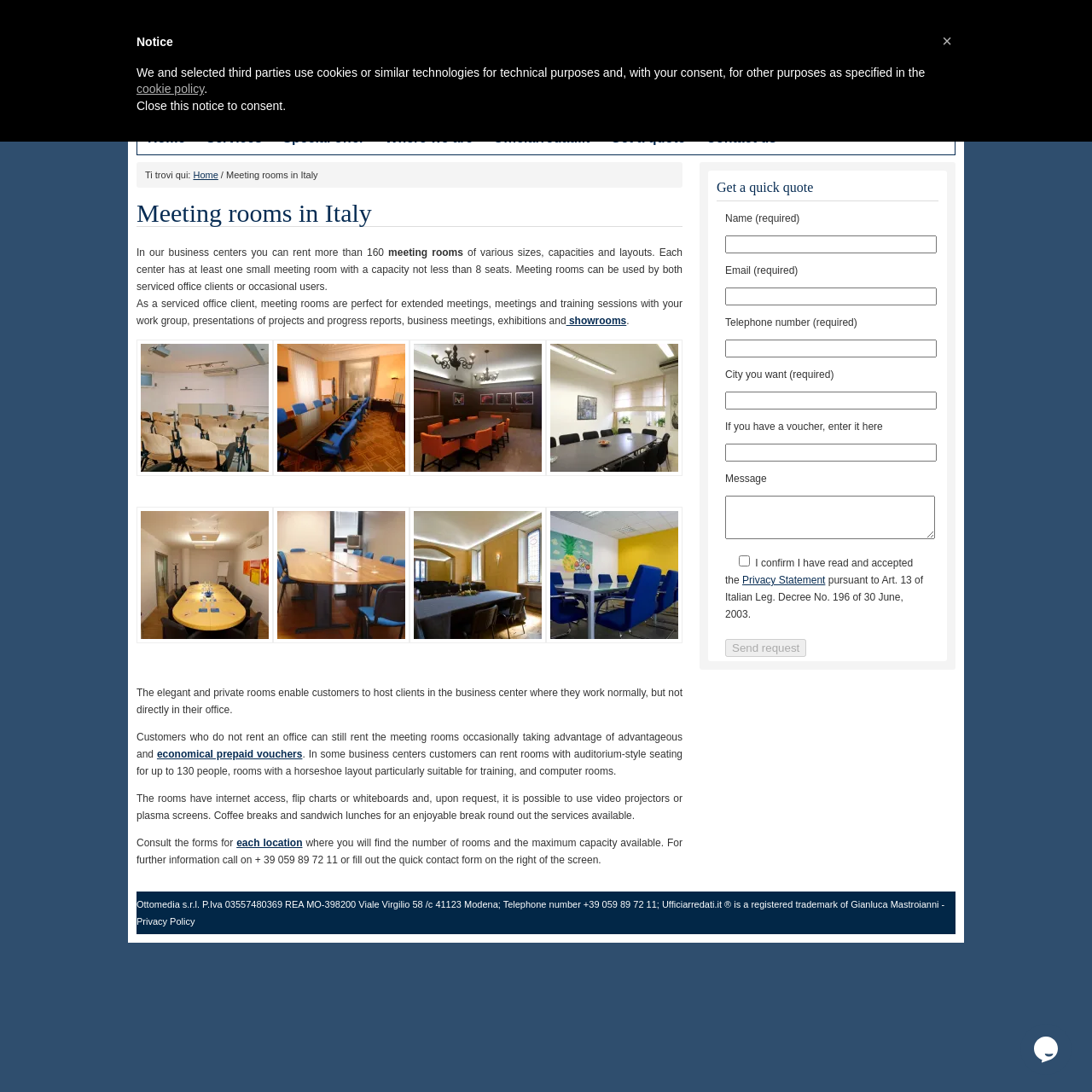Use a single word or phrase to answer the question:
How many meeting rooms are available in Italy?

More than 160